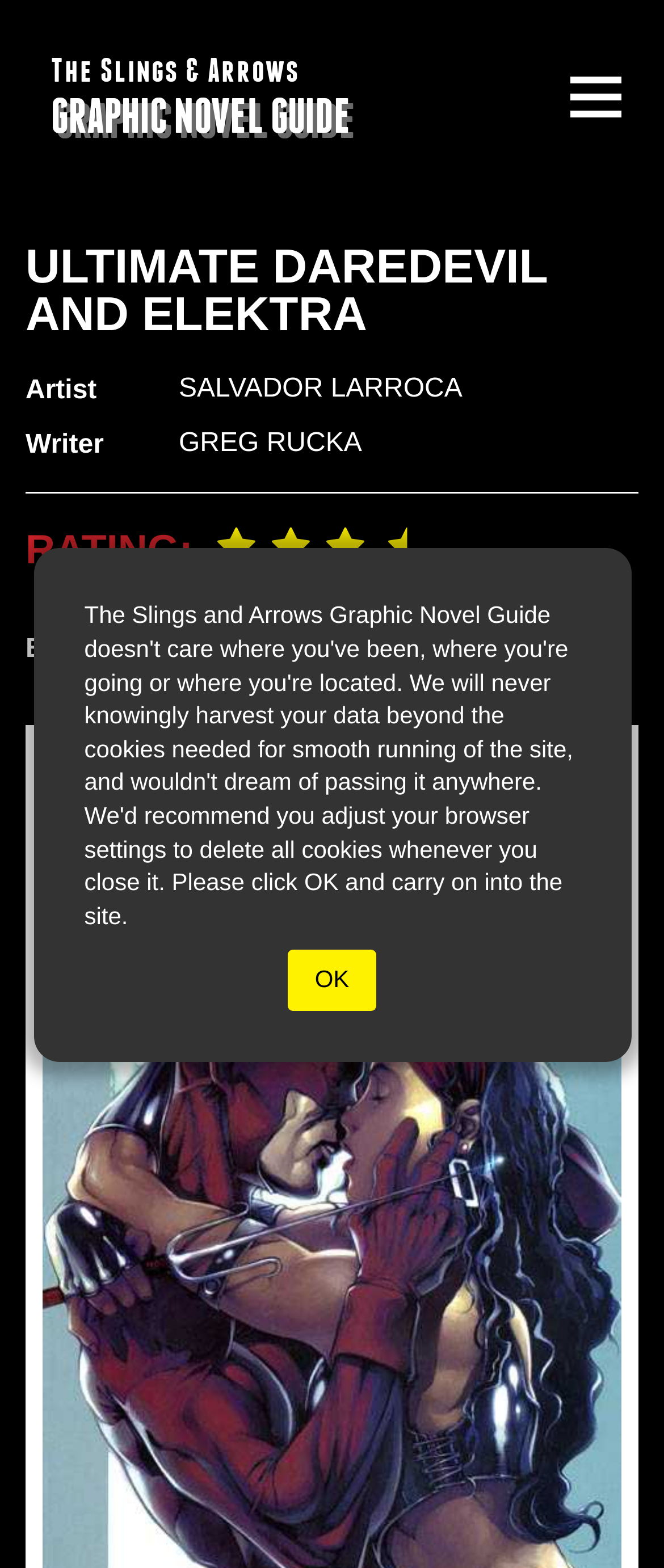Who is the writer of the graphic novel?
Using the information from the image, provide a comprehensive answer to the question.

I found the answer by looking at the 'Writer' label and the corresponding heading 'GREG RUCKA' which is a link, indicating that it is the writer's name.